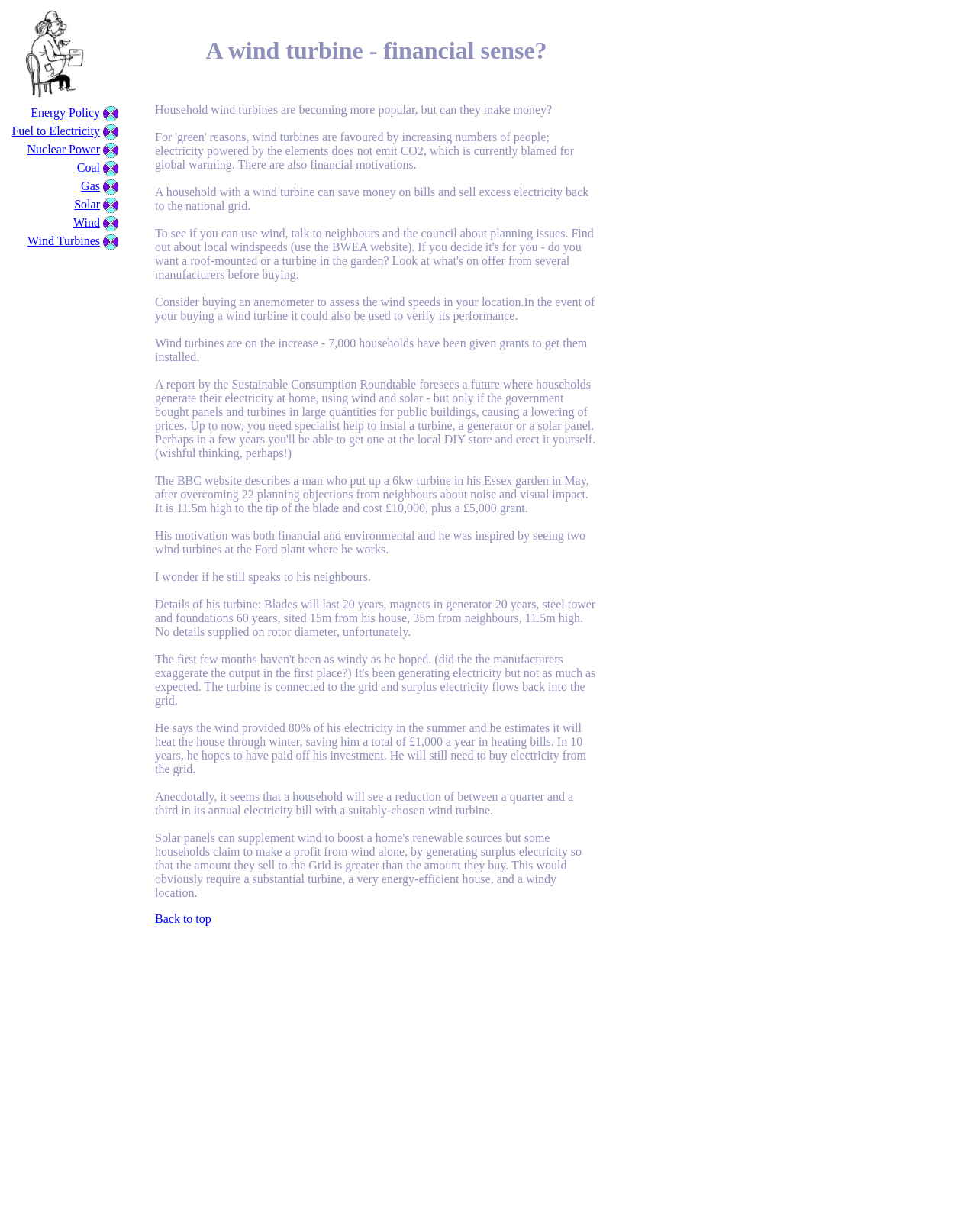Please locate and generate the primary heading on this webpage.


A wind turbine - financial sense?